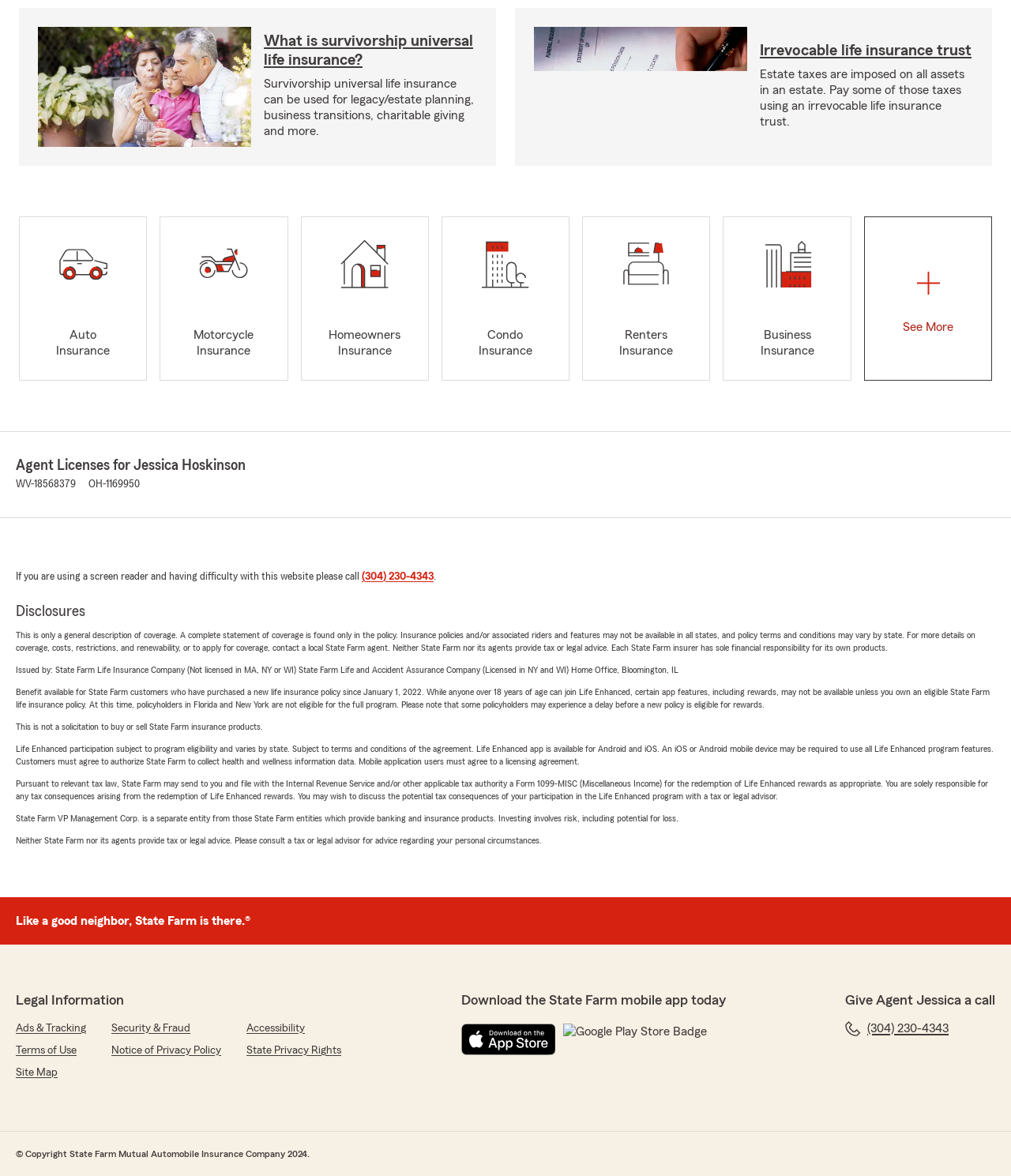Using the details from the image, please elaborate on the following question: What is the purpose of the 'Life Enhanced' program?

The 'Life Enhanced' program appears to be a rewards and benefits program offered by State Farm to its life insurance policyholders. The program's details are mentioned in the disclosures section, indicating that it provides rewards and benefits to eligible policyholders, although the specific details of the program are not fully explained on the webpage.